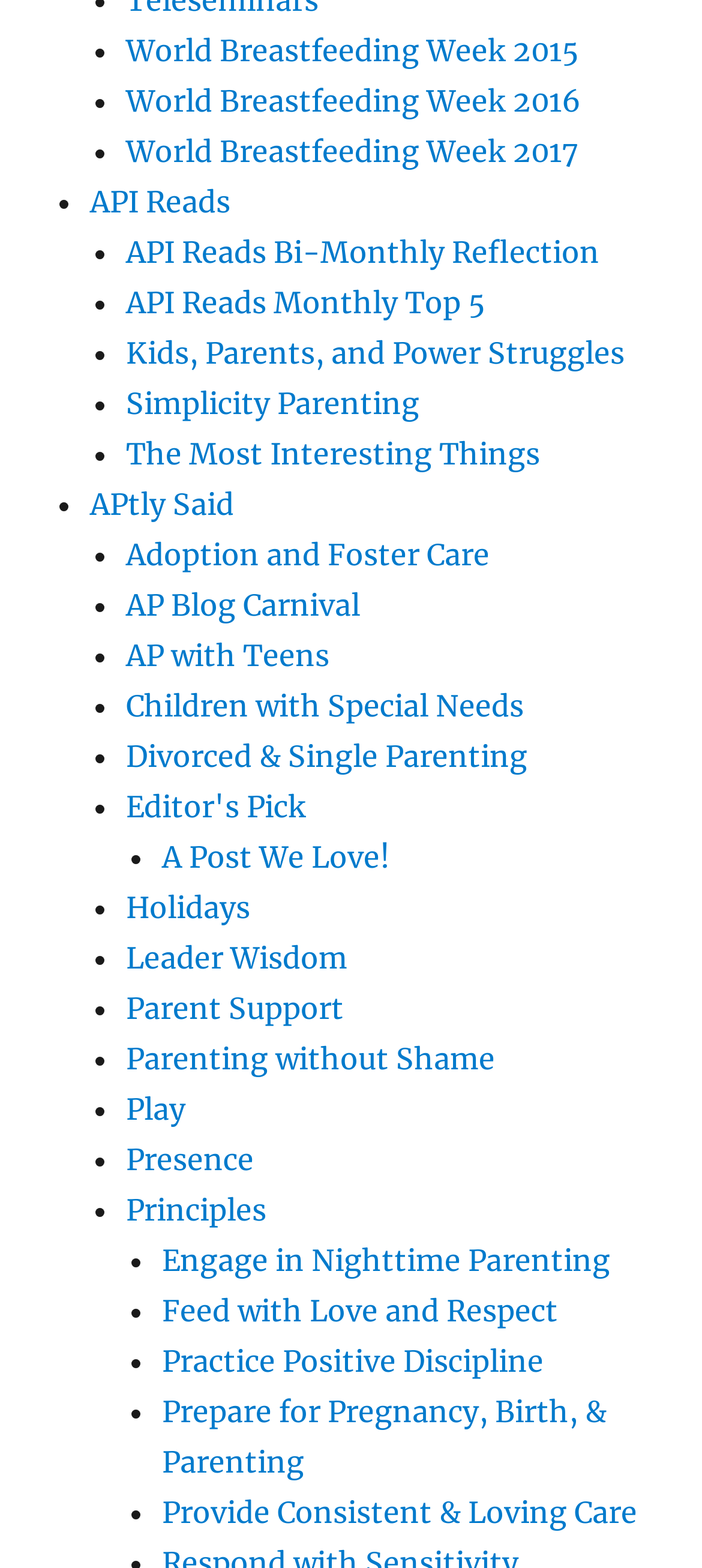Determine the bounding box coordinates of the region I should click to achieve the following instruction: "Explore APtly Said". Ensure the bounding box coordinates are four float numbers between 0 and 1, i.e., [left, top, right, bottom].

[0.128, 0.31, 0.333, 0.333]